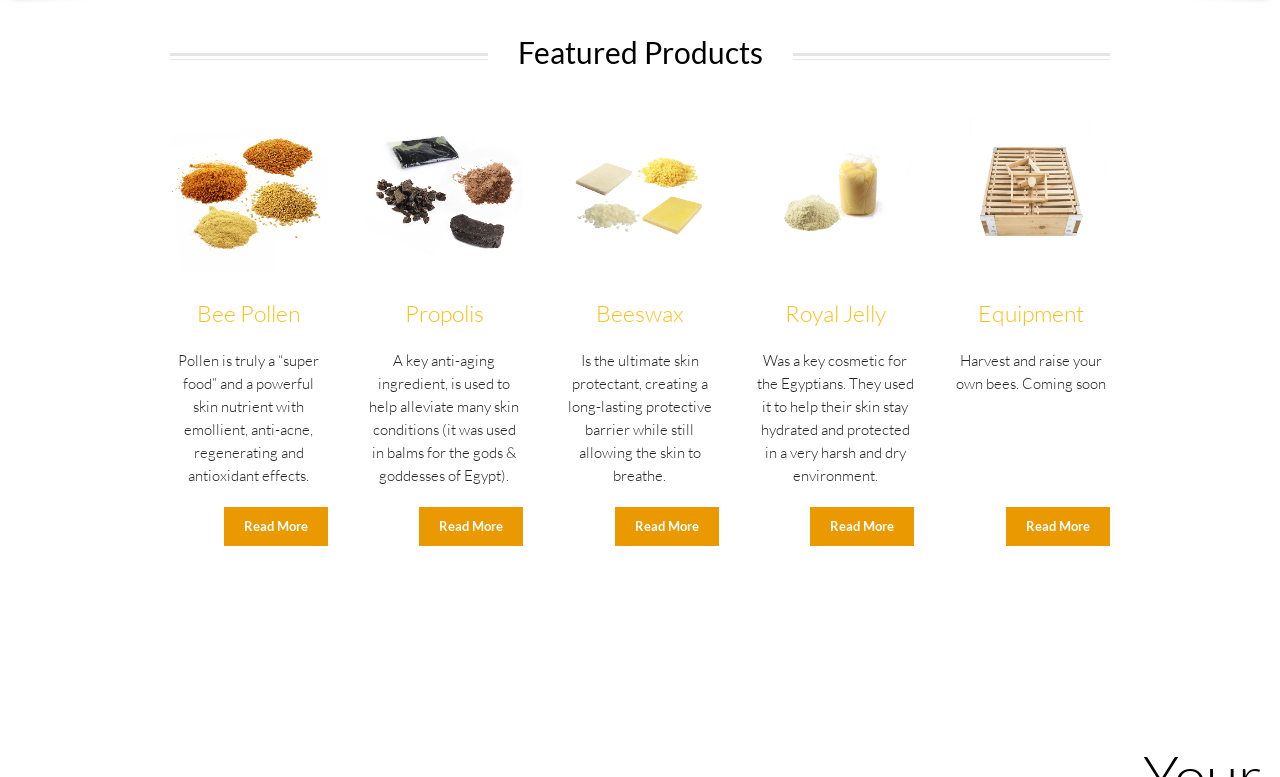Show the bounding box coordinates for the HTML element as described: "Read More".

[0.175, 0.652, 0.256, 0.703]